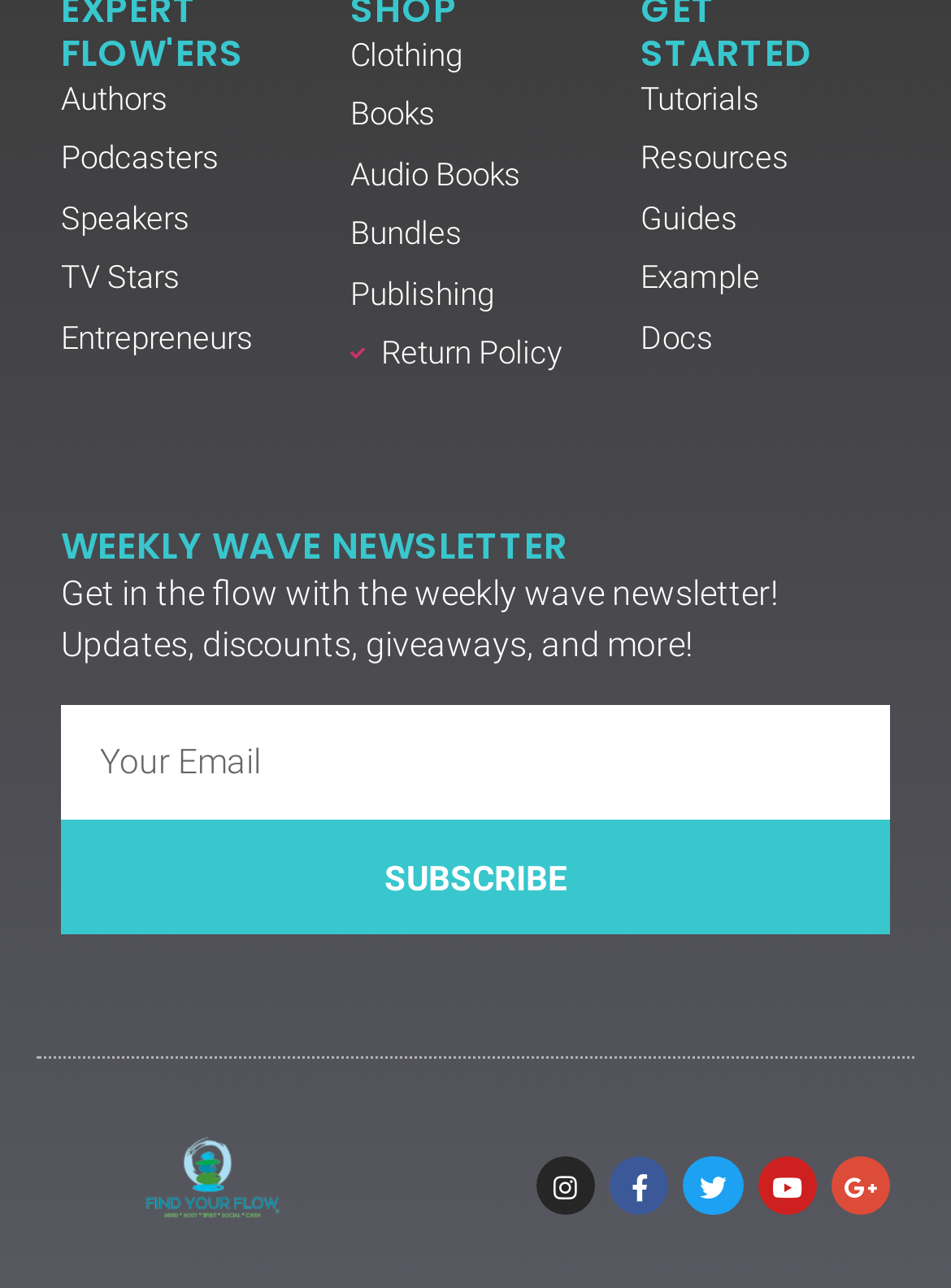What type of newsletter is being promoted?
Can you give a detailed and elaborate answer to the question?

The question can be answered by looking at the heading 'WEEKLY WAVE NEWSLETTER' and the surrounding text 'Get in the flow with the weekly wave newsletter! Updates, discounts, giveaways, and more!' which suggests that the newsletter being promoted is the Weekly Wave newsletter.